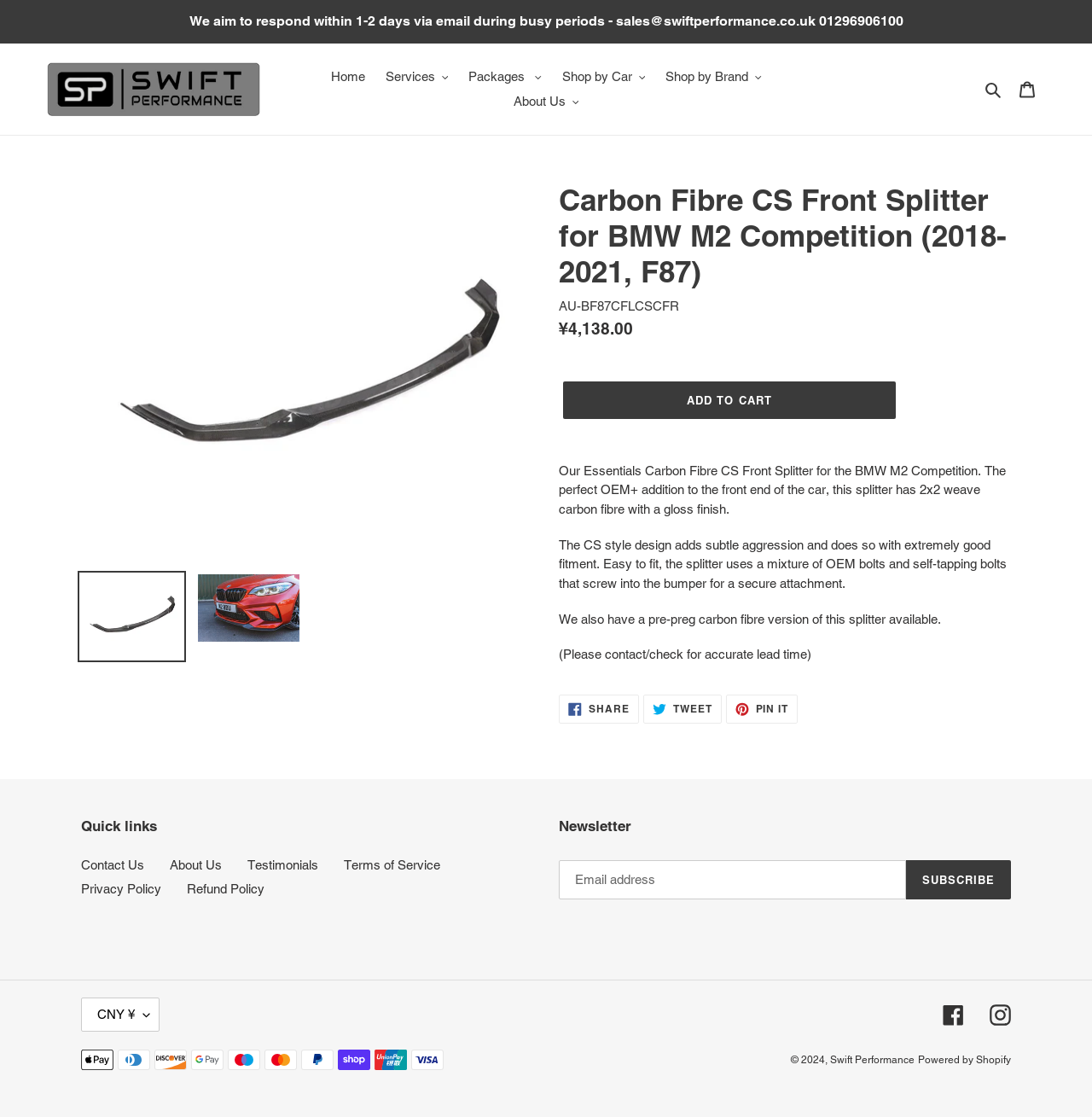Determine the bounding box coordinates for the UI element matching this description: "Testimonials".

[0.227, 0.768, 0.291, 0.781]